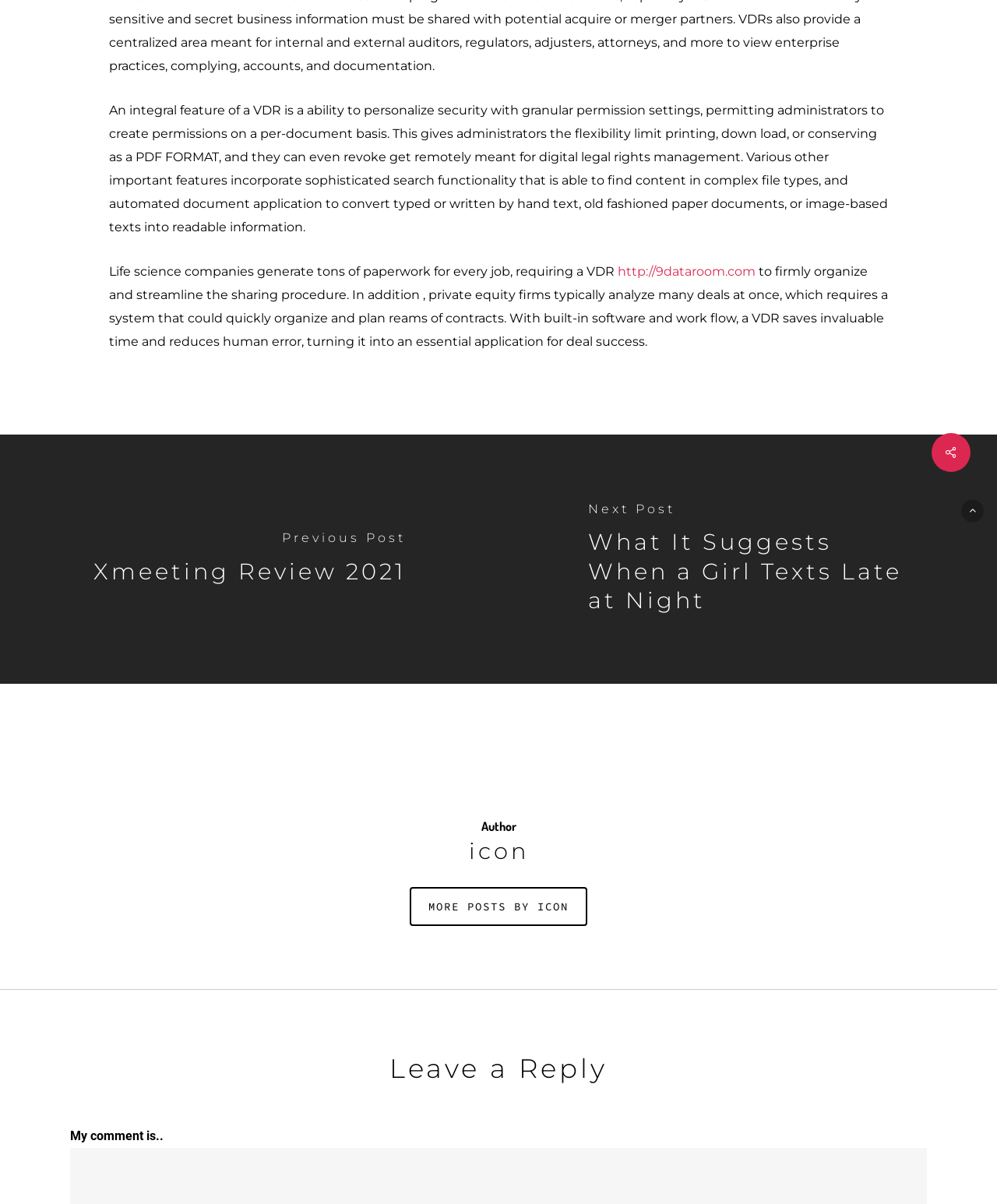Using the format (top-left x, top-left y, bottom-right x, bottom-right y), and given the element description, identify the bounding box coordinates within the screenshot: Facebook

[0.051, 0.313, 0.074, 0.332]